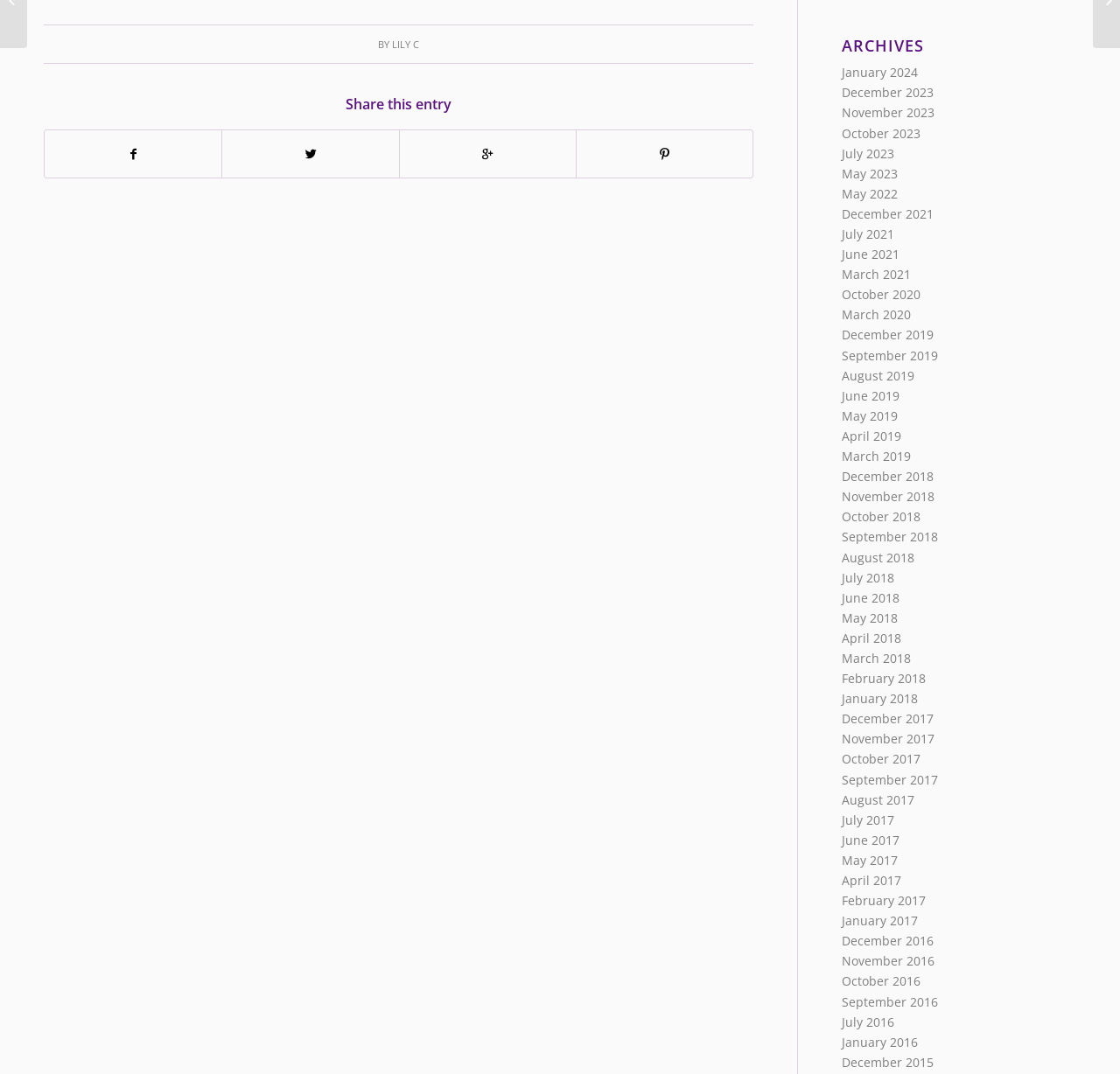Find and provide the bounding box coordinates for the UI element described here: "Share on Twitter". The coordinates should be given as four float numbers between 0 and 1: [left, top, right, bottom].

[0.199, 0.122, 0.356, 0.166]